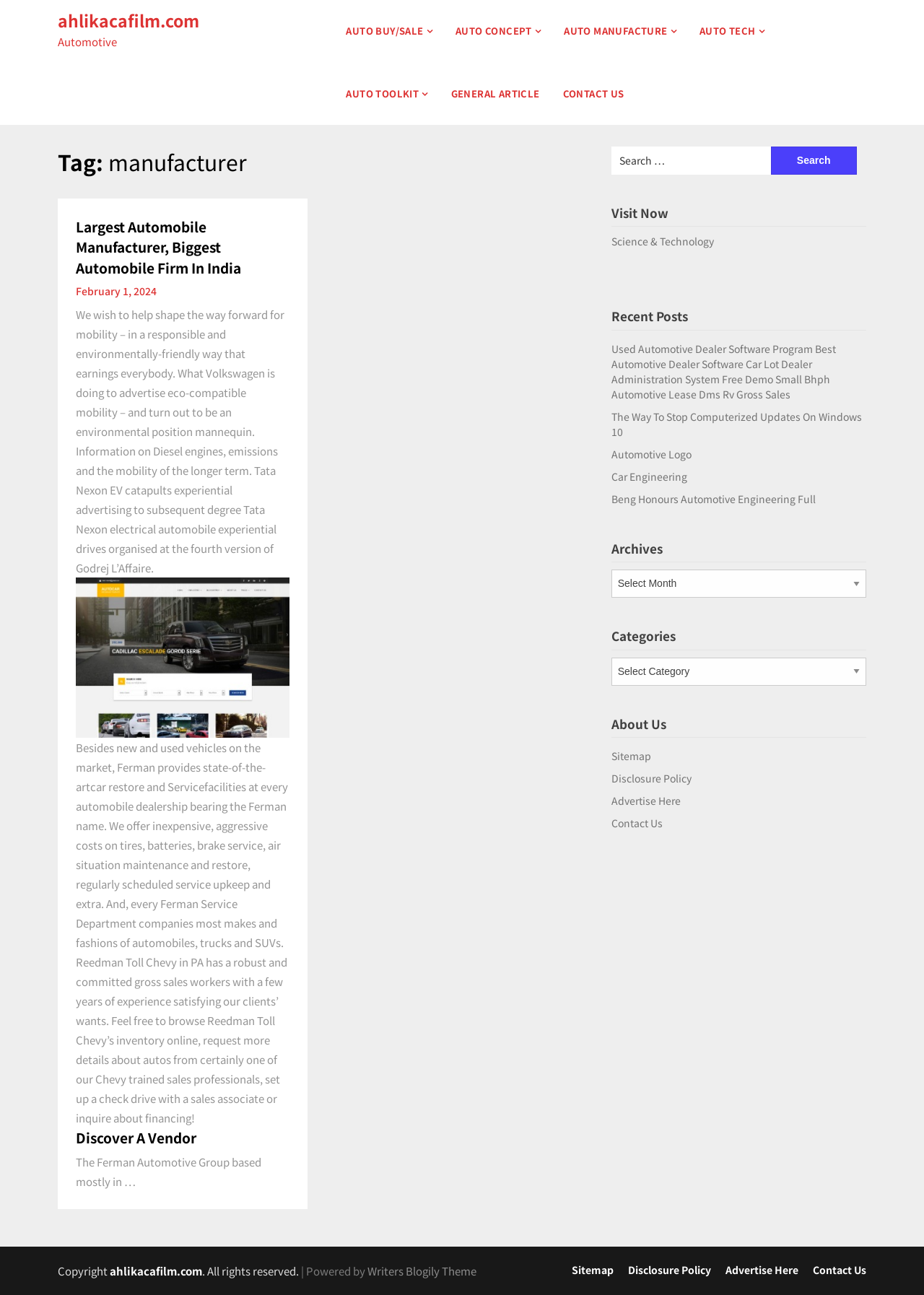Bounding box coordinates are specified in the format (top-left x, top-left y, bottom-right x, bottom-right y). All values are floating point numbers bounded between 0 and 1. Please provide the bounding box coordinate of the region this sentence describes: Science & Technology

[0.661, 0.181, 0.772, 0.192]